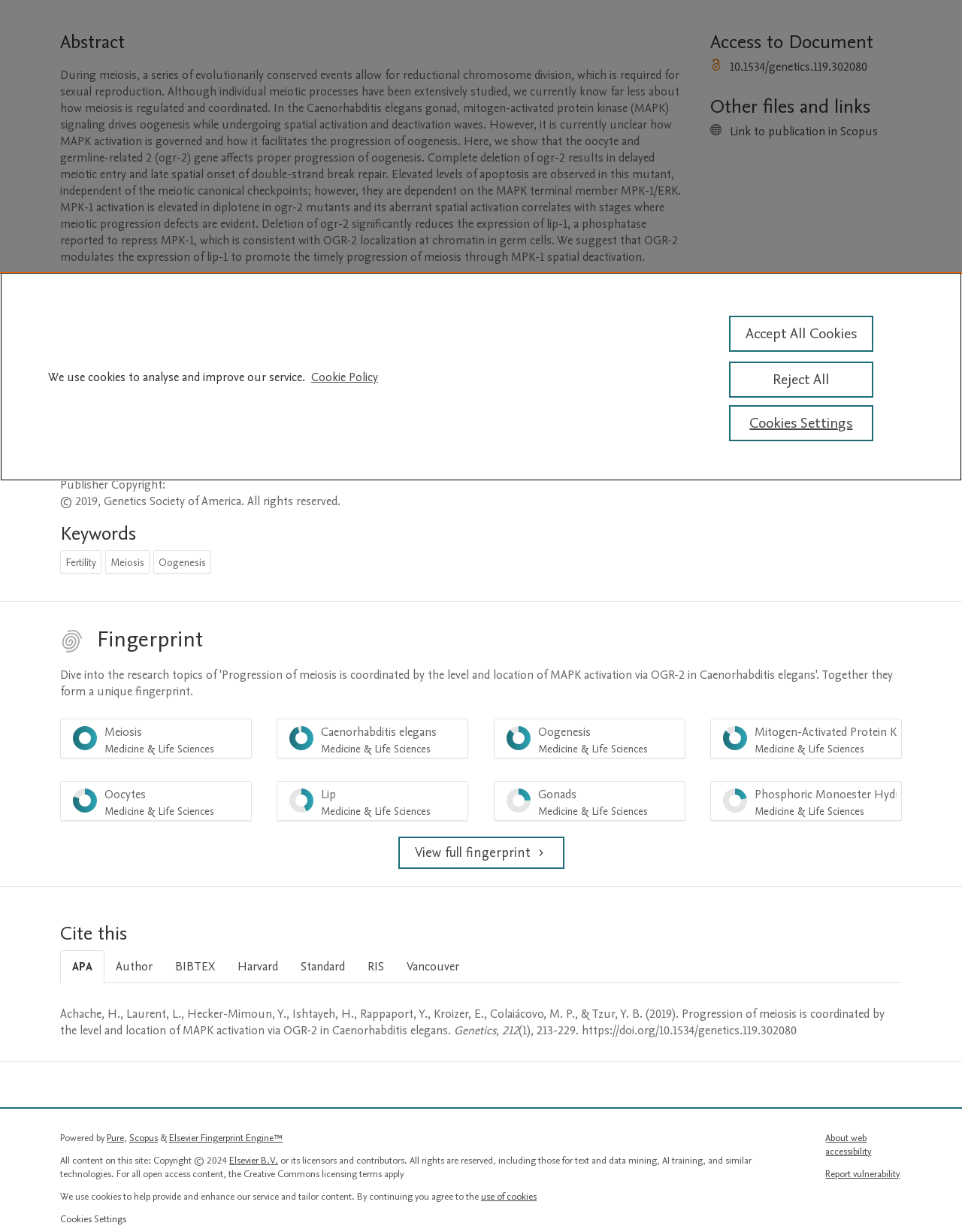Locate the bounding box of the user interface element based on this description: "Report vulnerability".

[0.858, 0.948, 0.936, 0.959]